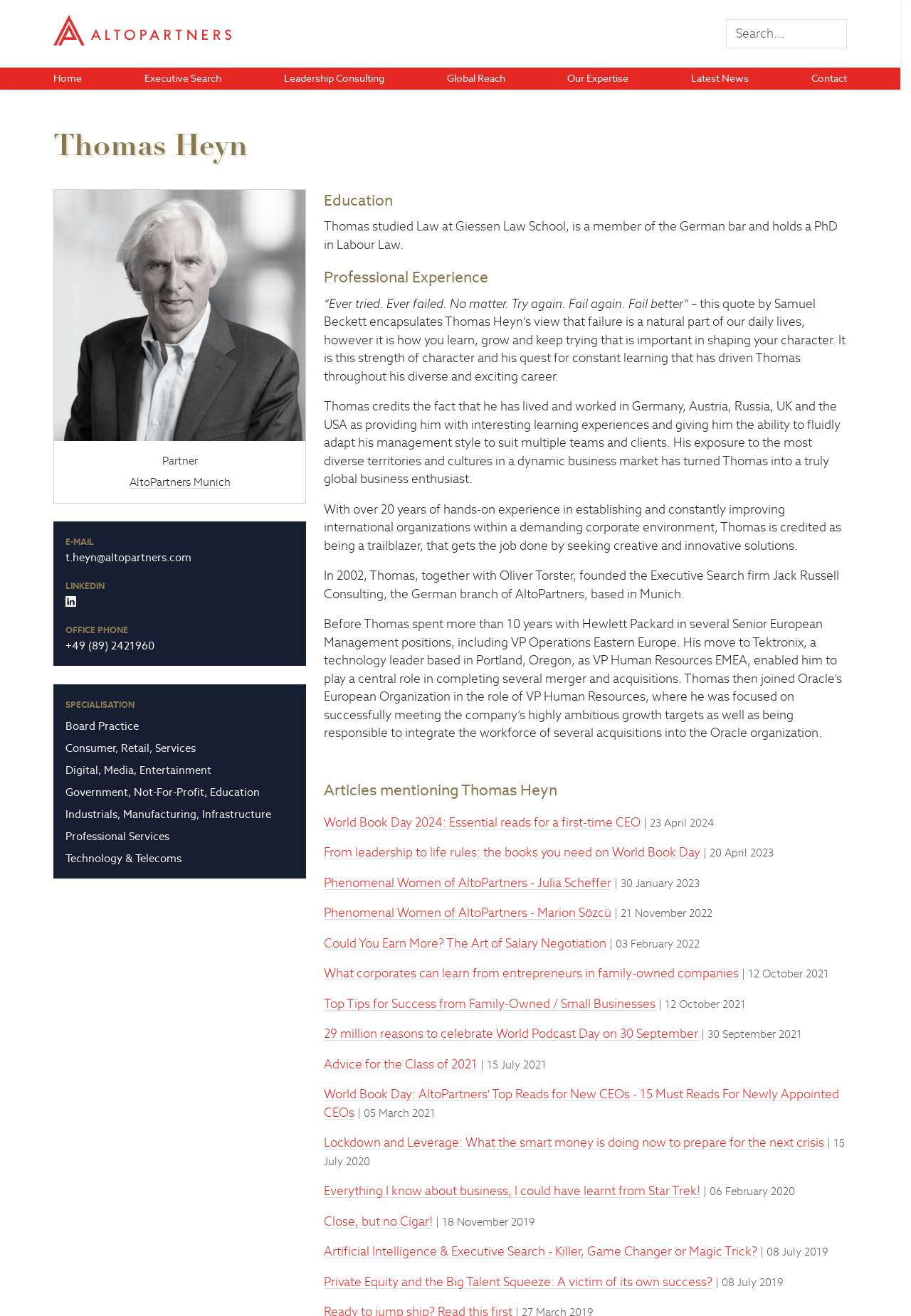Can you provide the bounding box coordinates for the element that should be clicked to implement the instruction: "View Thomas Heyn's profile"?

[0.059, 0.096, 0.929, 0.13]